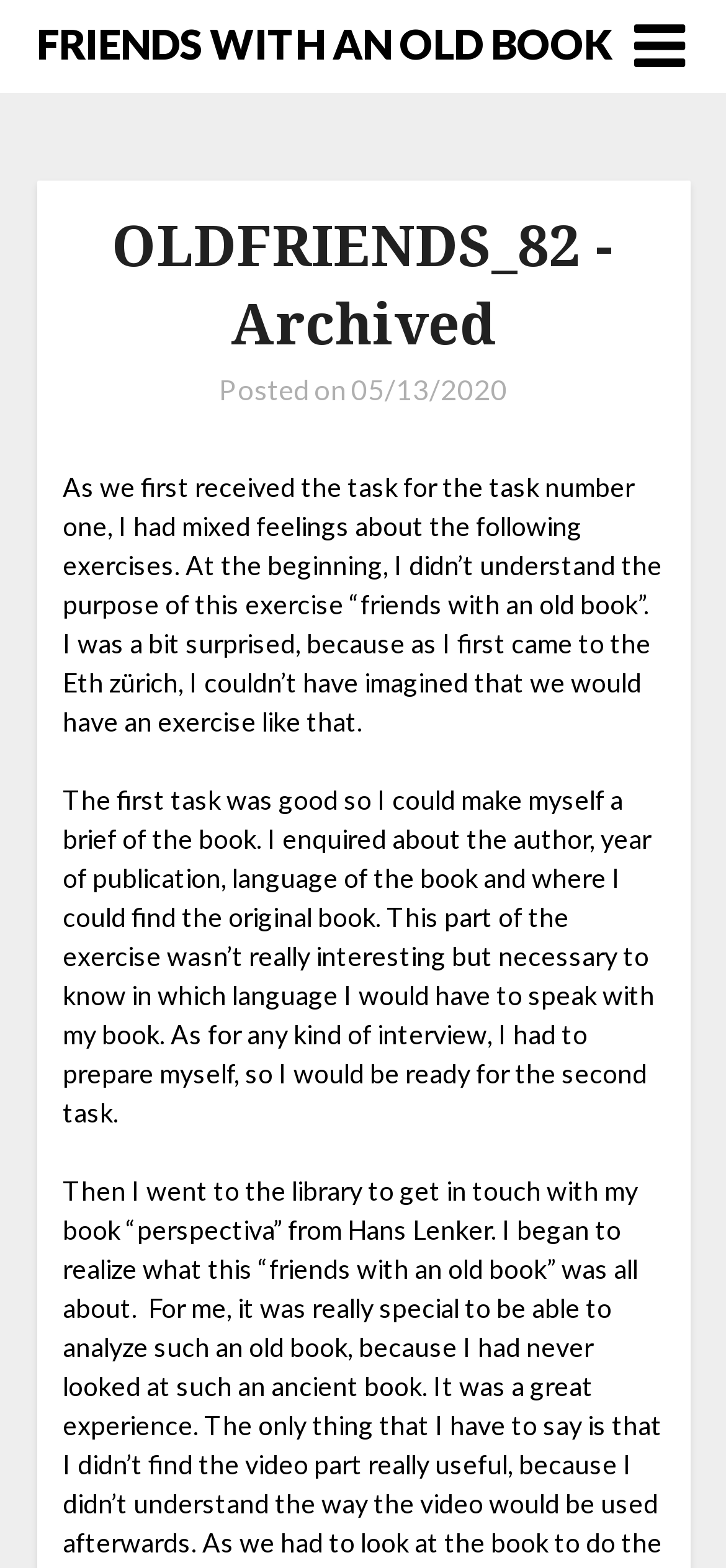Use a single word or phrase to respond to the question:
Is the link 'FRIENDS WITH AN OLD BOOK' above the header 'OLDFRIENDS_82 - Archived'?

No